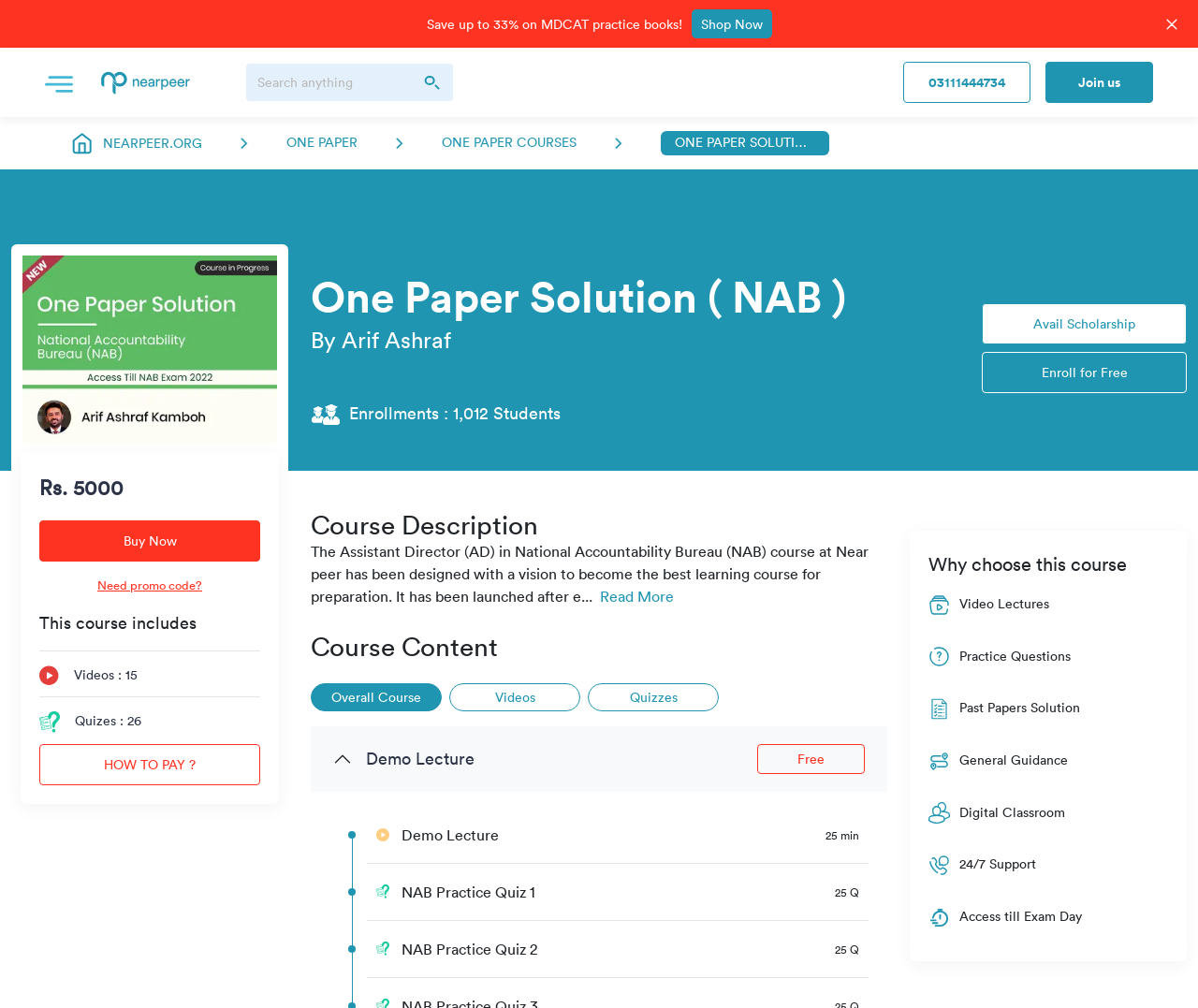Create an elaborate caption for the webpage.

The webpage is about One Day Paper (NAB) and appears to be a course description page. At the top, there is a promotional banner that reads "Save up to 33% on MDCAT practice books!" with a "Shop Now" link next to it. On the top-right corner, there is a button with an image, and a navigation menu button with a "#" icon.

Below the banner, there is a logo of Nearpeer, a search bar, and a phone number "03111444734" with a "Join us" link. The main content of the page is divided into sections. The first section has a heading "One Paper Solution (NAB)" and a brief description of the course. Below it, there are statistics about the course, including the number of enrollments, which is 1,012 students.

On the right side of the page, there are two buttons: "Avail Scholarship" and "Enroll for Free". Below them, there is a pricing section that shows the original price of Rs. 5000 and a "Buy Now" button. There is also a link to "Need promo code?" and a description of what the course includes, such as videos and quizzes.

The next section is the course description, which is a lengthy text that explains the vision and objectives of the course. Below it, there are buttons to navigate to different parts of the course, including "Overall Course", "Videos", "Quizzes", and "Demo Lecture". The "Demo Lecture" button is expanded, showing a link to the demo lecture and a heading "Demo Lecture".

Further down, there are sections that describe the course content, including "Why choose this course" and a list of features, such as video lectures, practice questions, past papers solution, general guidance, digital classroom, 24/7 support, and access till exam day. Each feature has an icon and a brief description.

At the bottom of the page, there are practice quizzes listed, including NAB Practice Quiz 1 and NAB Practice Quiz 2, each with a duration of 25 minutes.